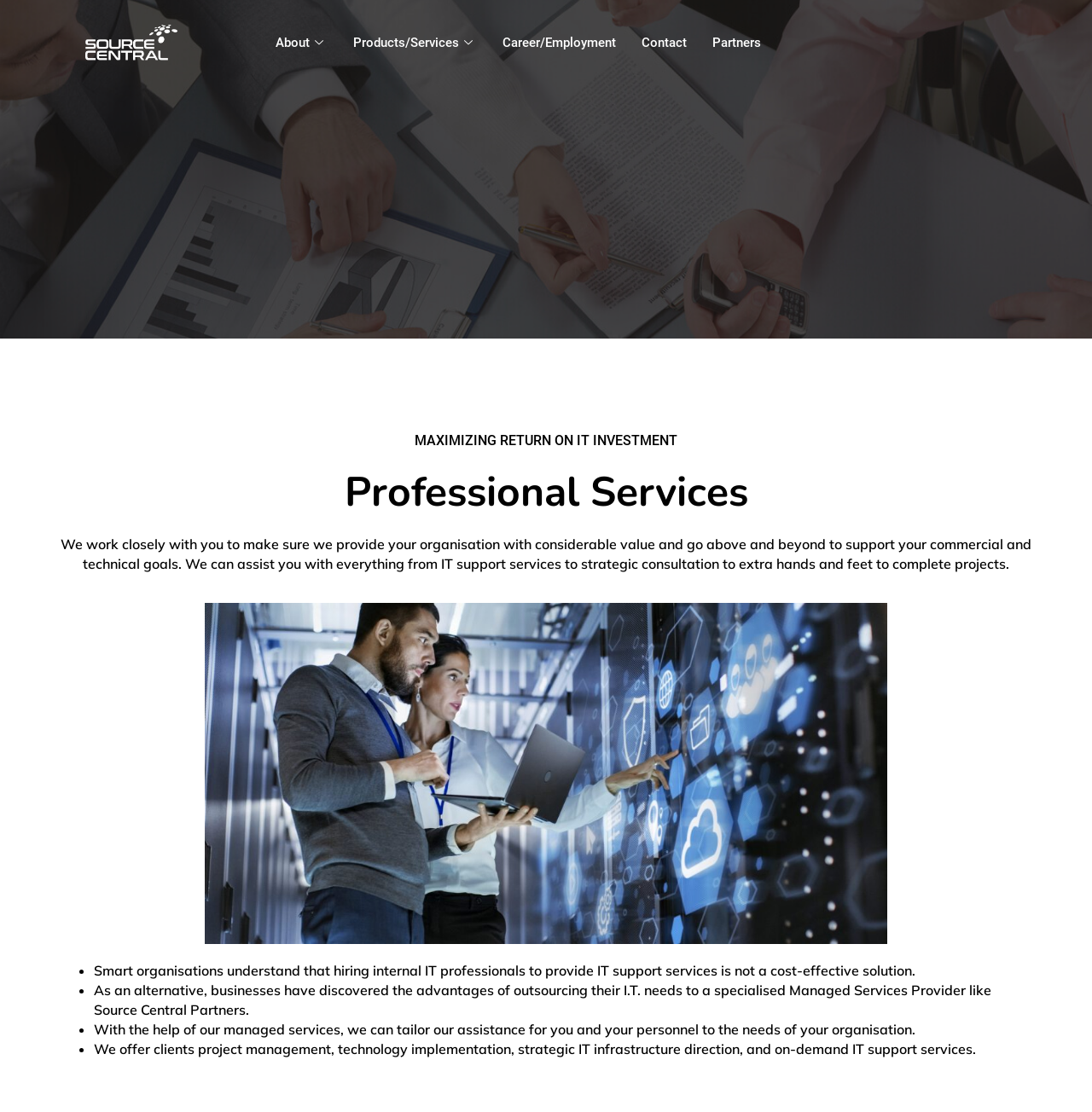Give a short answer using one word or phrase for the question:
What is the main purpose of Source Central Partners?

IT support services